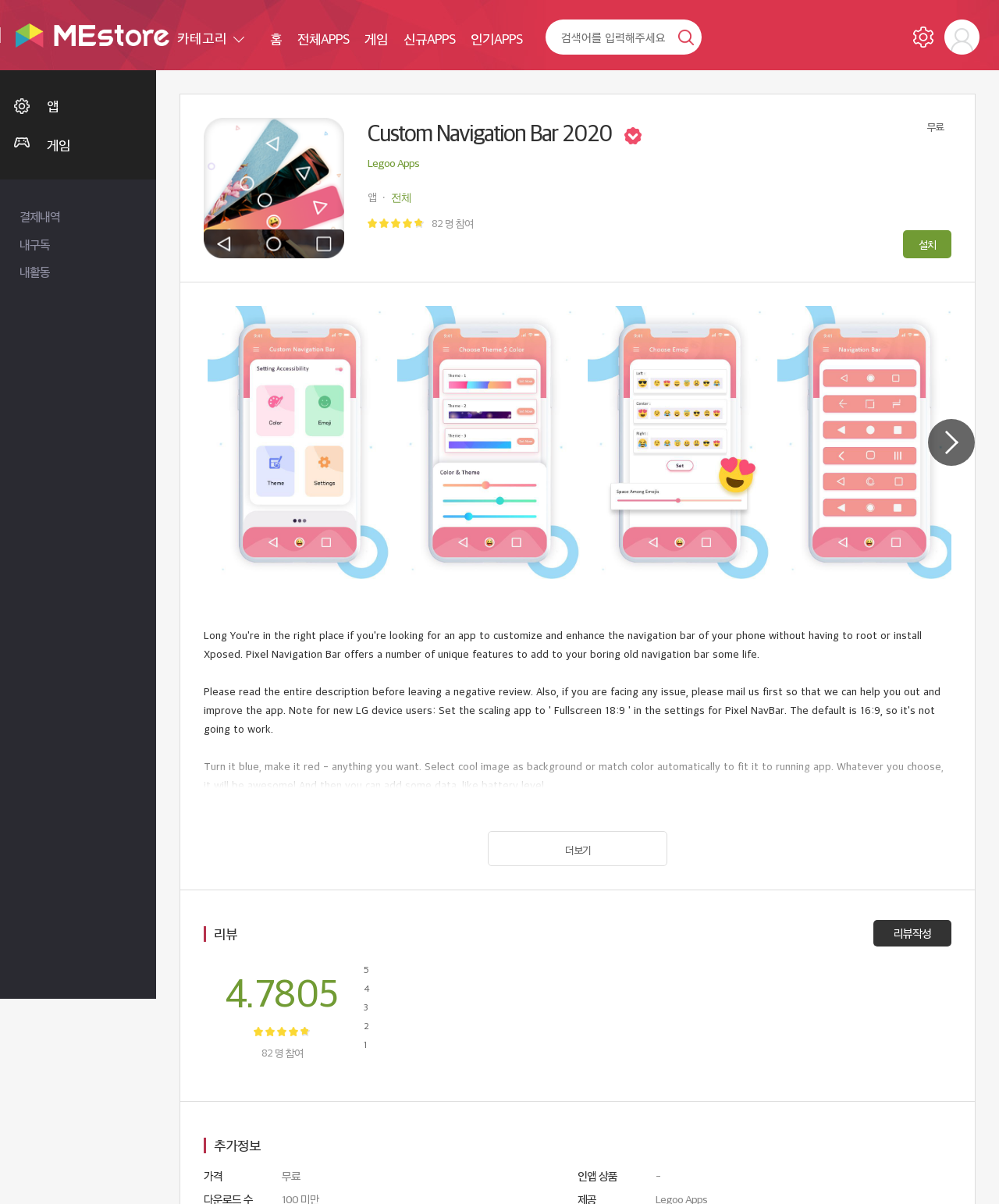Is the app free?
Using the image, answer in one word or phrase.

Yes